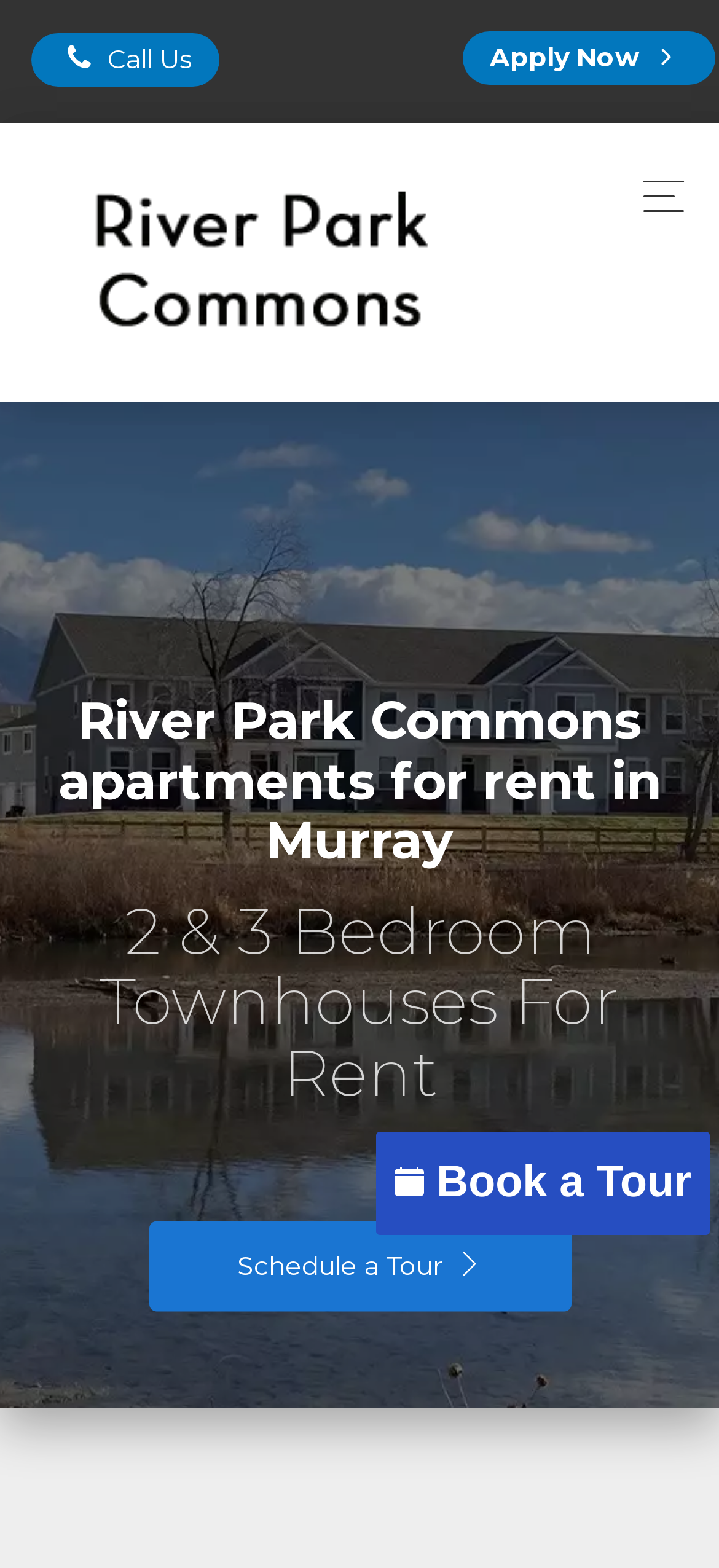Provide a one-word or brief phrase answer to the question:
What is the name of the apartment complex?

River Park Commons